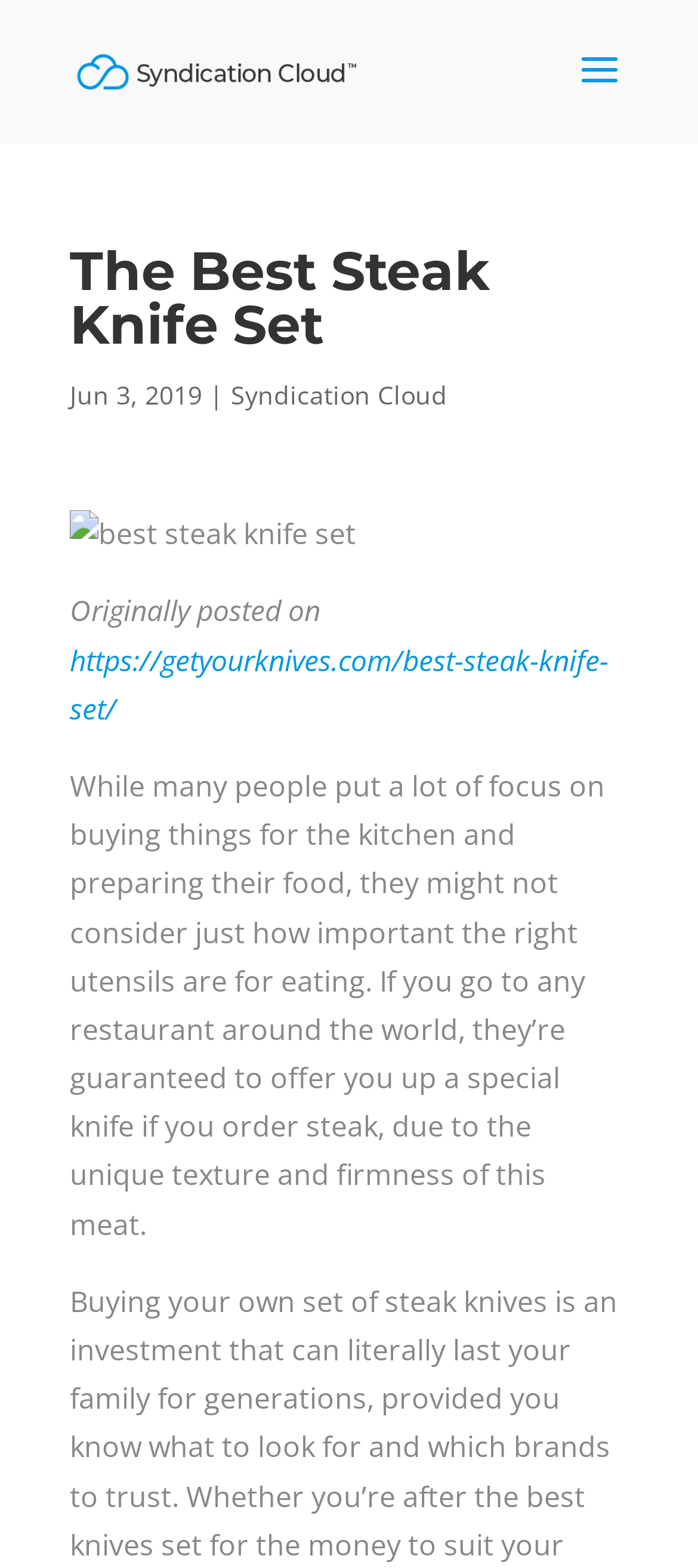From the details in the image, provide a thorough response to the question: What is the source of the original post?

The original post is from the website 'https://getyourknives.com/best-steak-knife-set/' as mentioned in the link element.